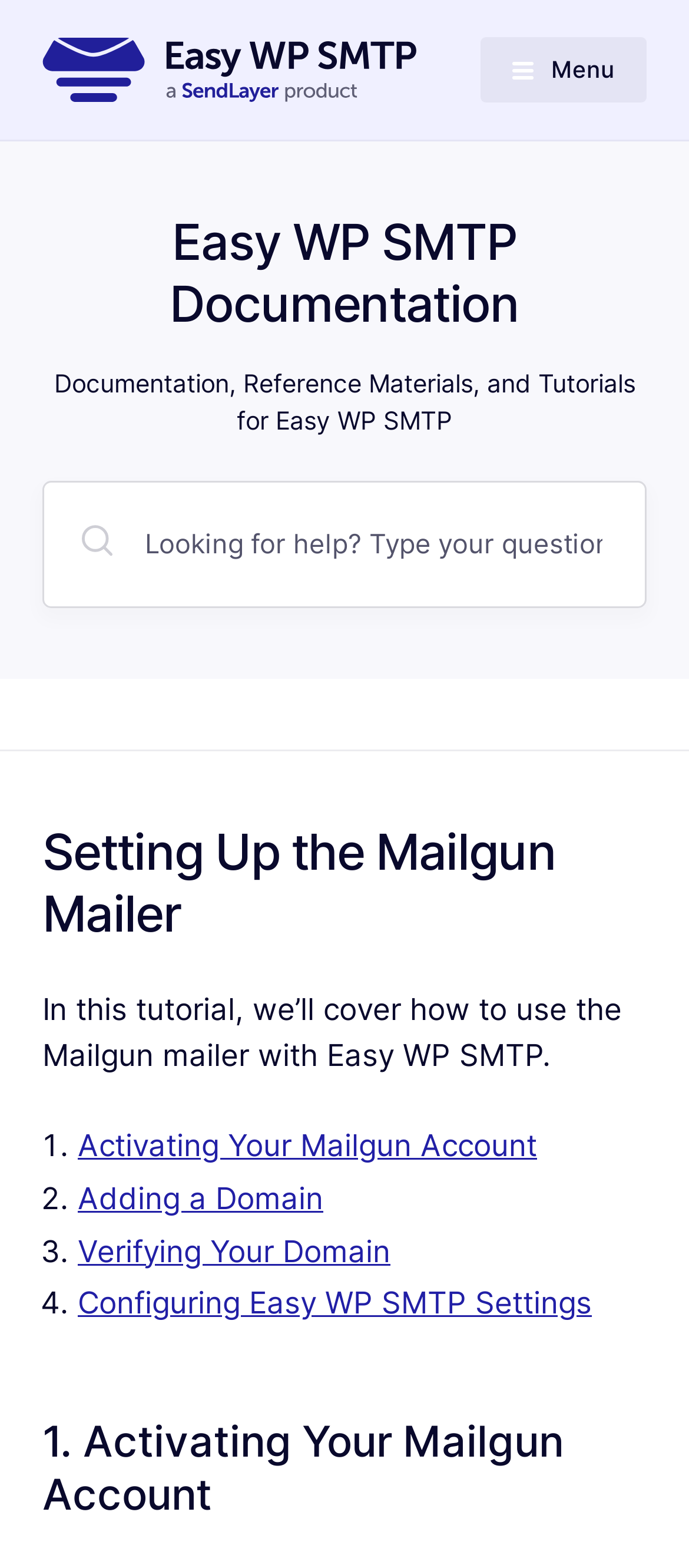Given the element description Configuring Easy WP SMTP Settings, predict the bounding box coordinates for the UI element in the webpage screenshot. The format should be (top-left x, top-left y, bottom-right x, bottom-right y), and the values should be between 0 and 1.

[0.113, 0.82, 0.859, 0.842]